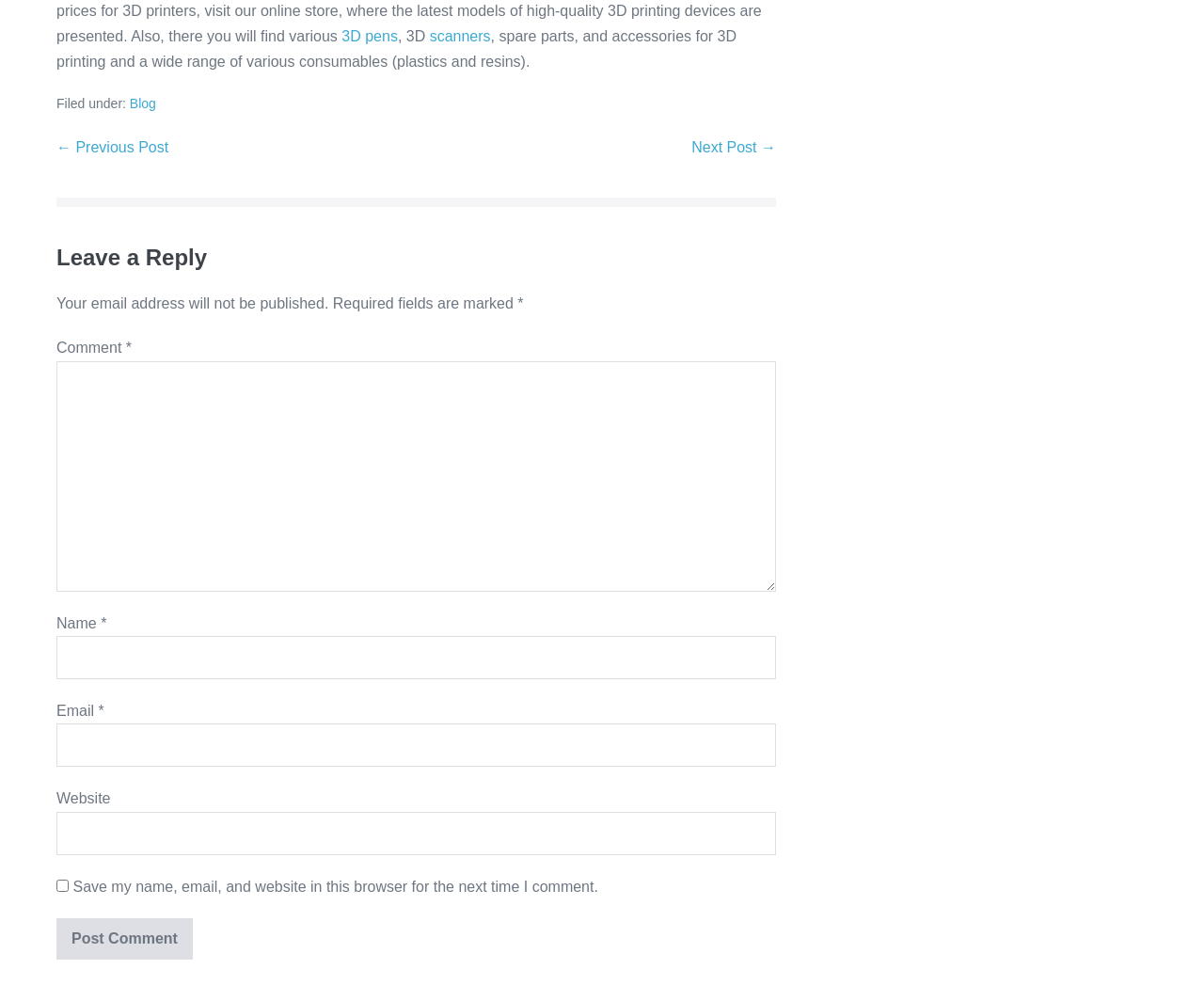Respond with a single word or phrase to the following question:
What is the purpose of the footer section?

Filed under